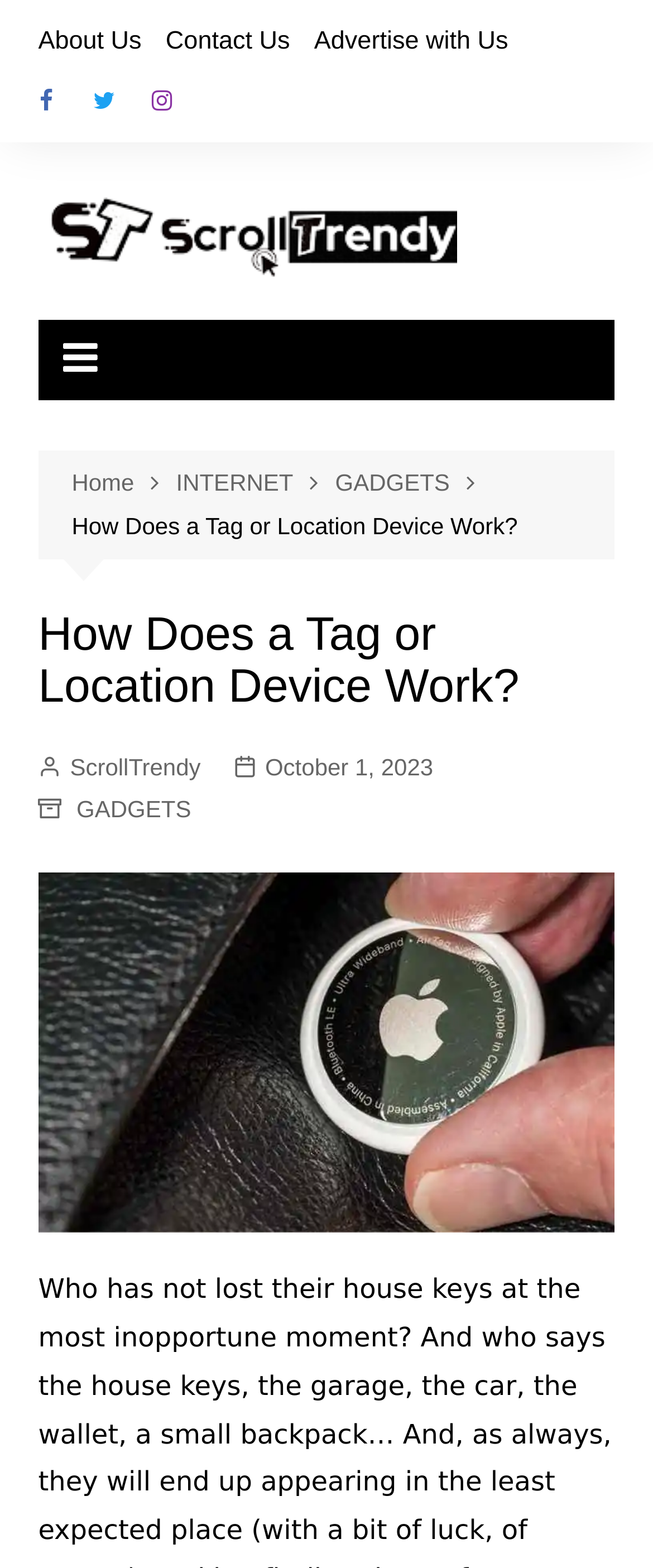What is the name of the website?
Please answer using one word or phrase, based on the screenshot.

ScrollTrendy.com